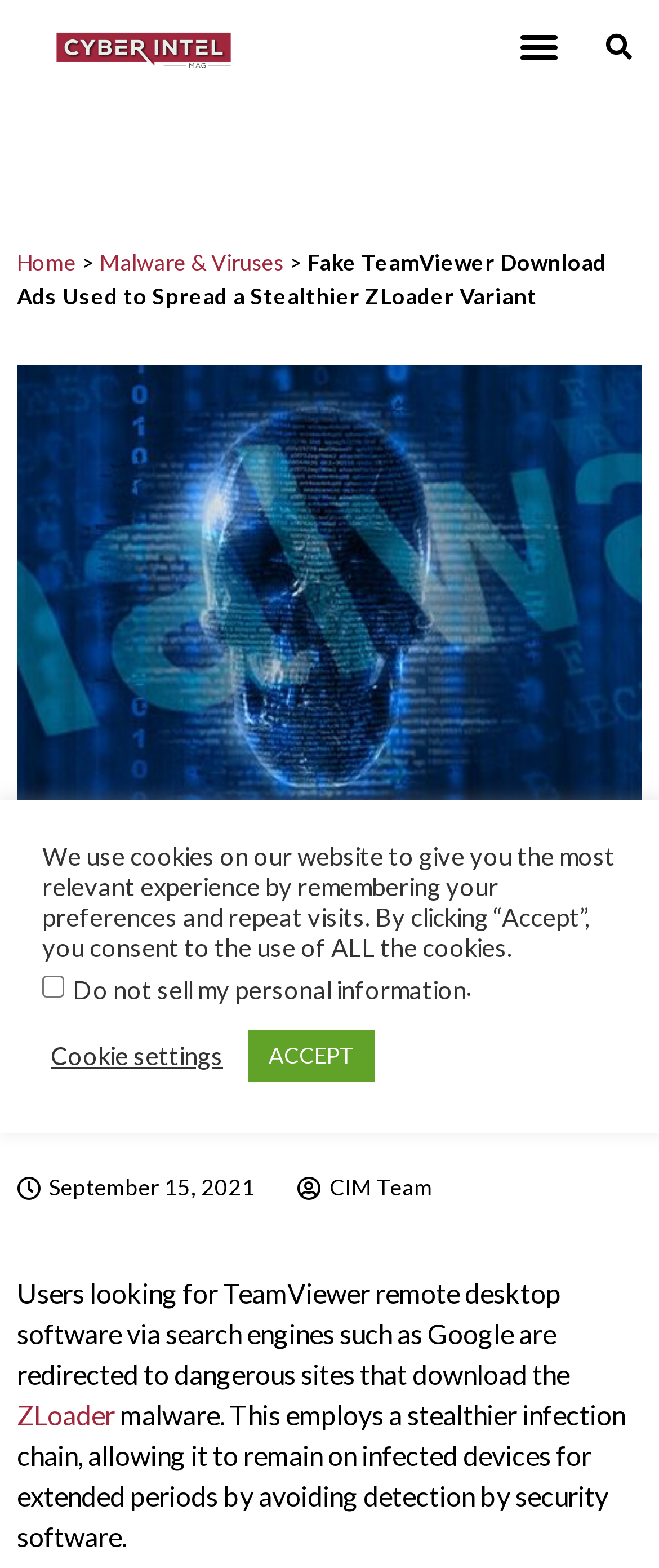Extract the top-level heading from the webpage and provide its text.

Fake TeamViewer Download Ads Used to Spread a Stealthier ZLoader Variant